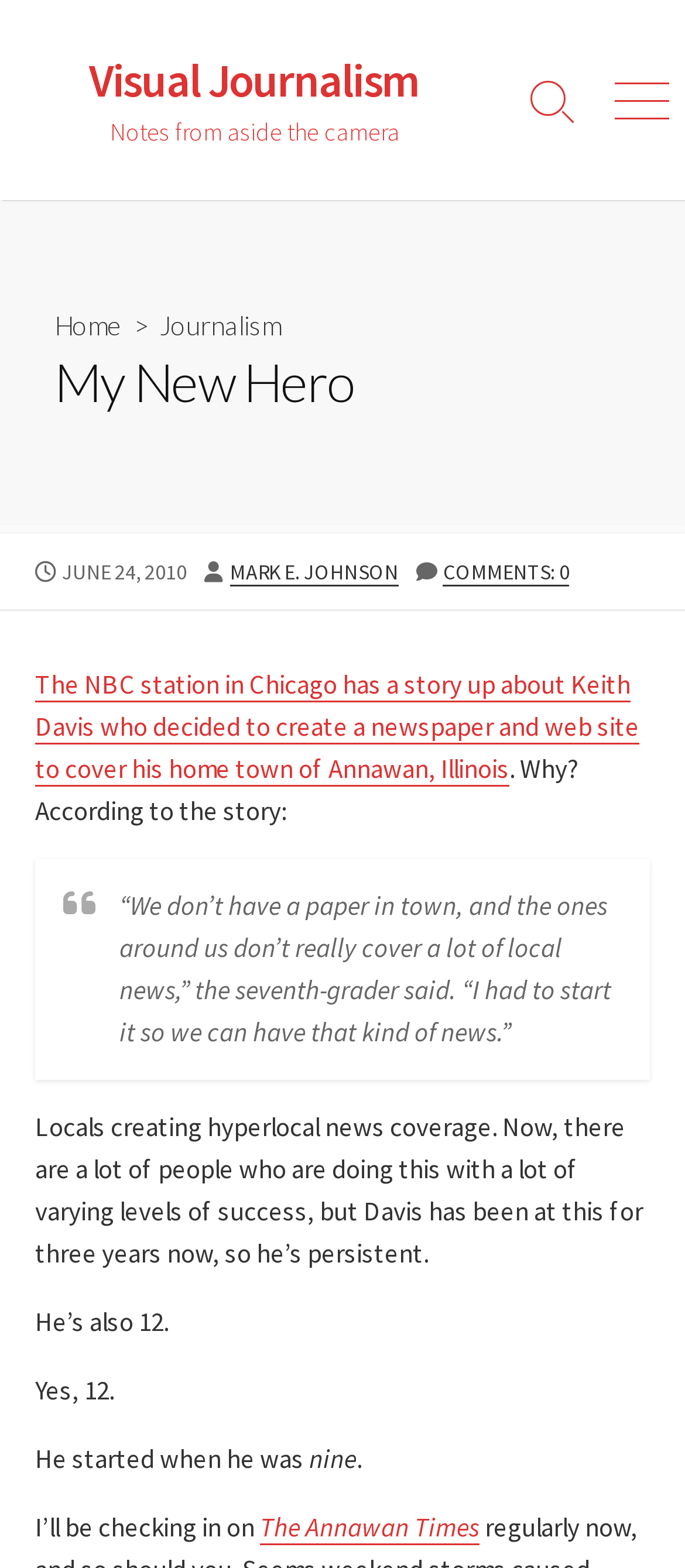Answer the following in one word or a short phrase: 
How old was Keith Davis when he started his newspaper?

nine